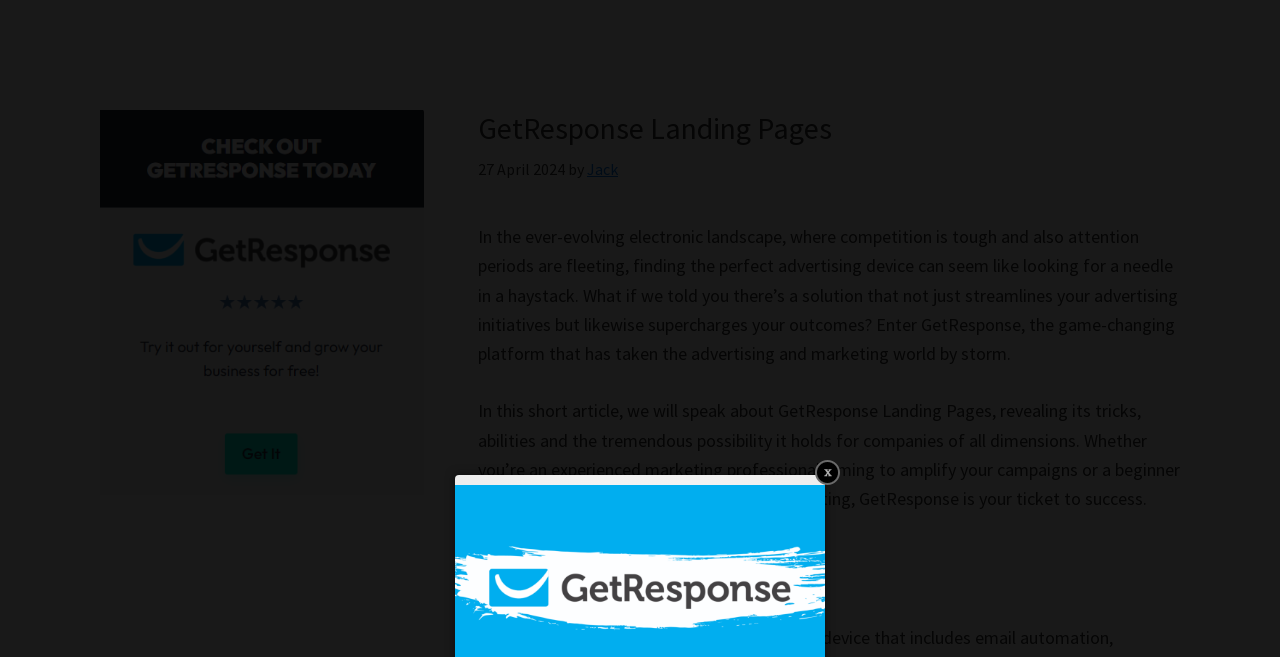What is the purpose of the article?
Please respond to the question with a detailed and well-explained answer.

I inferred the purpose of the article by reading the static text in the header section, which mentions that the article will discuss GetResponse Landing Pages, revealing its tricks, abilities, and possibilities for businesses.